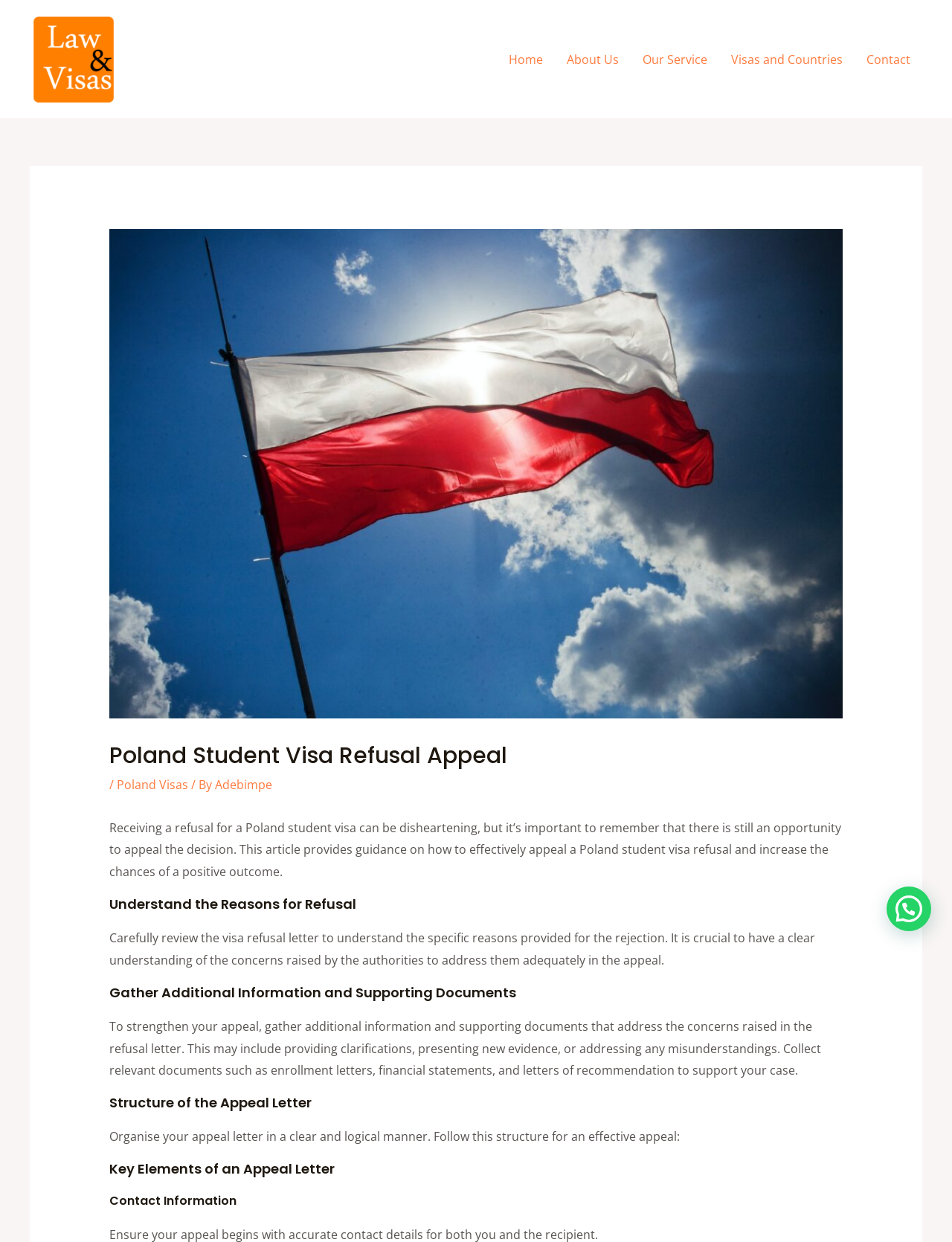How many navigation links are there?
From the details in the image, provide a complete and detailed answer to the question.

There are 5 navigation links on the webpage, which are 'Home', 'About Us', 'Our Service', 'Visas and Countries', and 'Contact', located at the top right corner of the webpage.